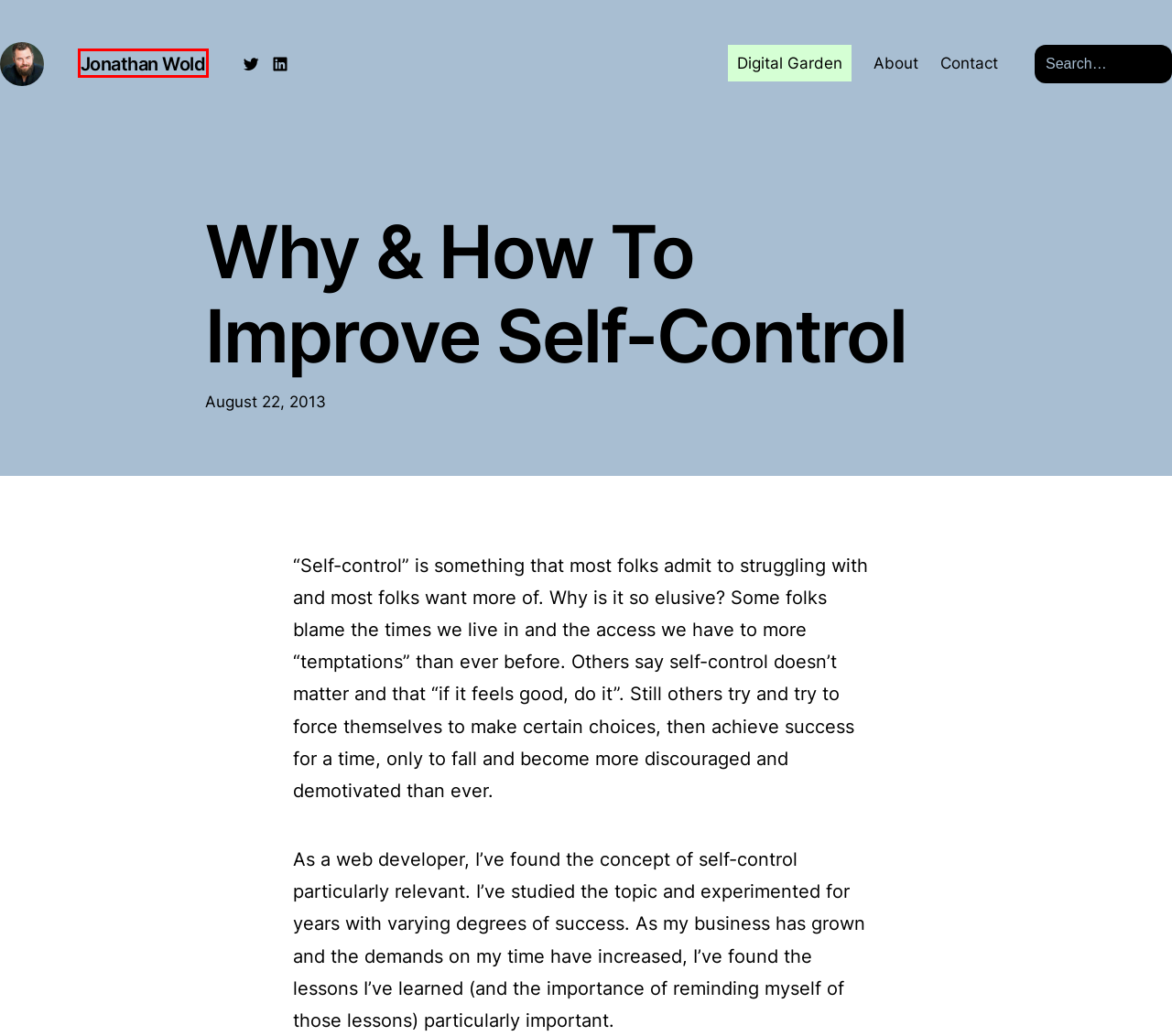Given a screenshot of a webpage with a red bounding box around a UI element, please identify the most appropriate webpage description that matches the new webpage after you click on the element. Here are the candidates:
A. Life Experiences Archives - Jonathan Wold
B. Jonathan Wold - Investing in WordPress
C. Broken Streaks - Jonathan Wold
D. Contact Me - Jonathan Wold
E. Freelance Archives - Jonathan Wold
F. Digital Garden - Jonathan Wold
G. Lucifer Again - Jonathan Wold
H. Loss and Sorrow - Jonathan Wold

B